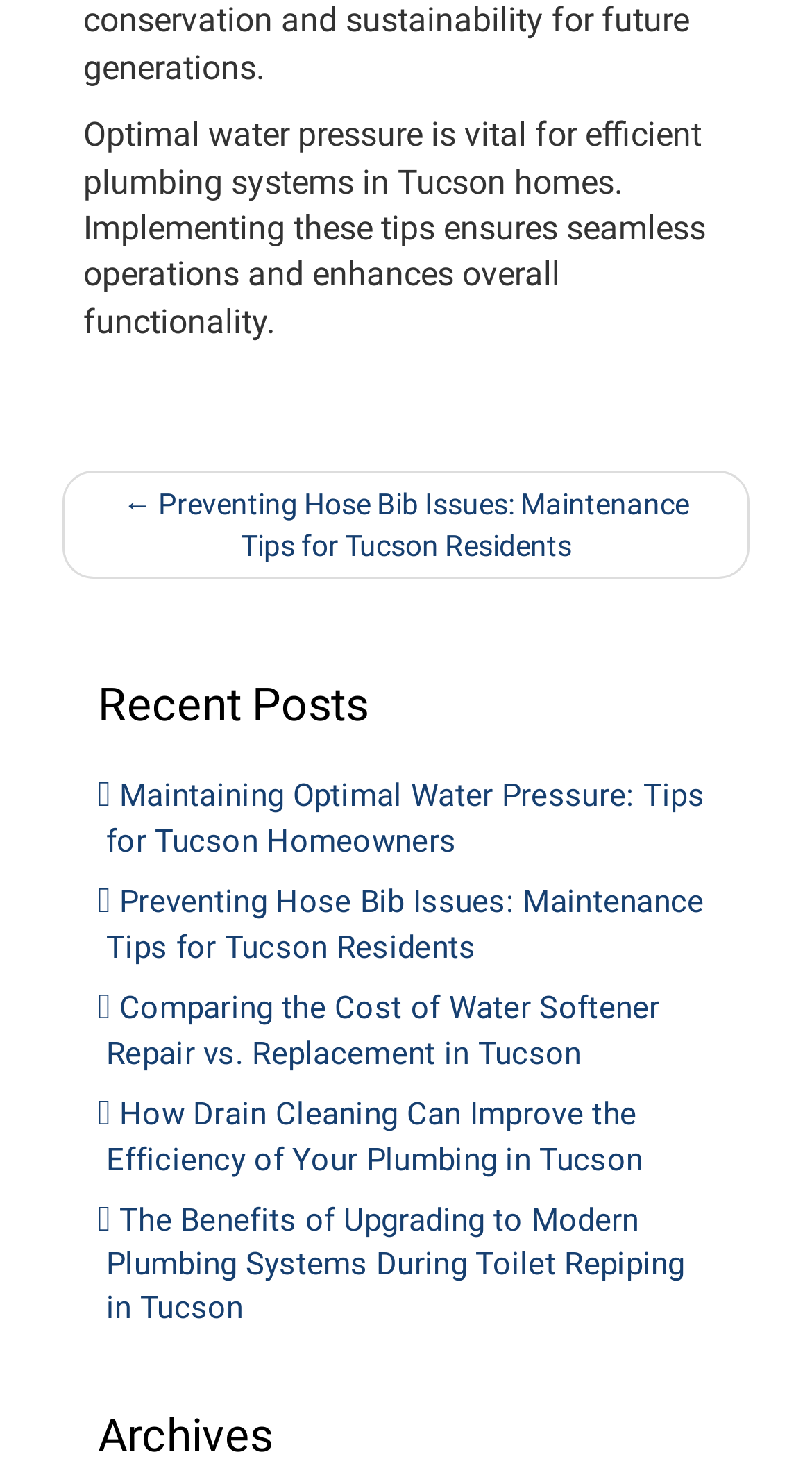Please reply to the following question with a single word or a short phrase:
What is the purpose of the webpage?

Provide plumbing tips